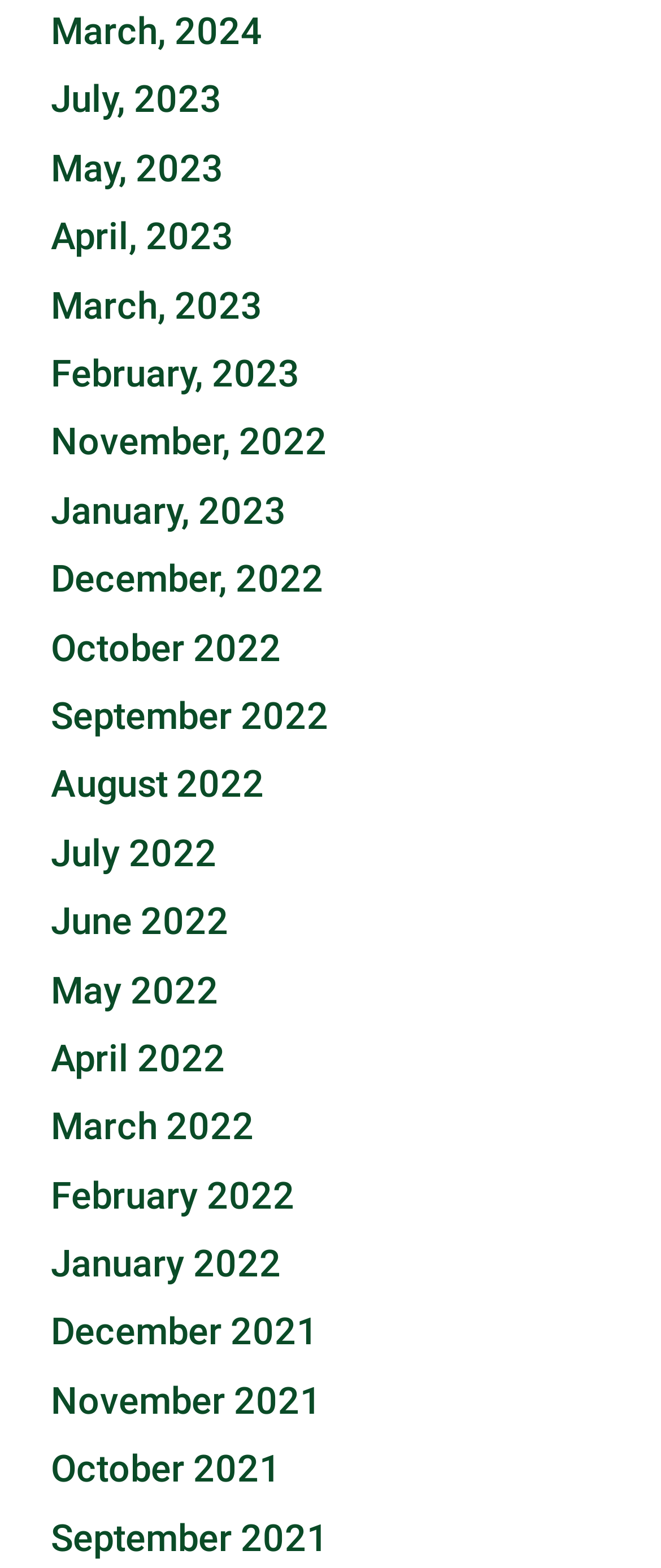Please analyze the image and provide a thorough answer to the question:
What is the most recent month listed?

I looked at the headings of each article and found that the first one is 'March, 2024', which is the most recent month listed.